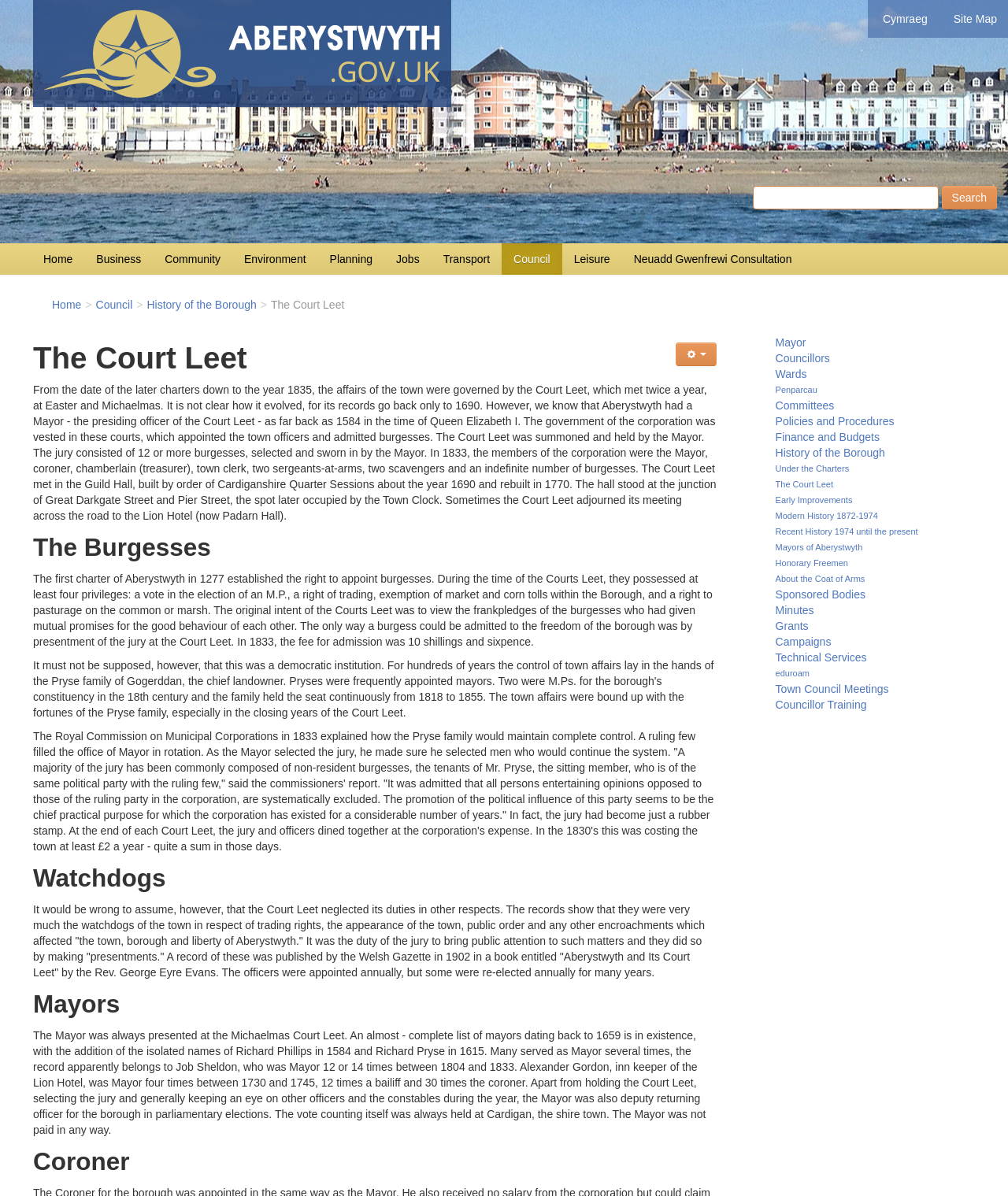Given the element description, predict the bounding box coordinates in the format (top-left x, top-left y, bottom-right x, bottom-right y). Make sure all values are between 0 and 1. Here is the element description: Propeller Size Selection

None